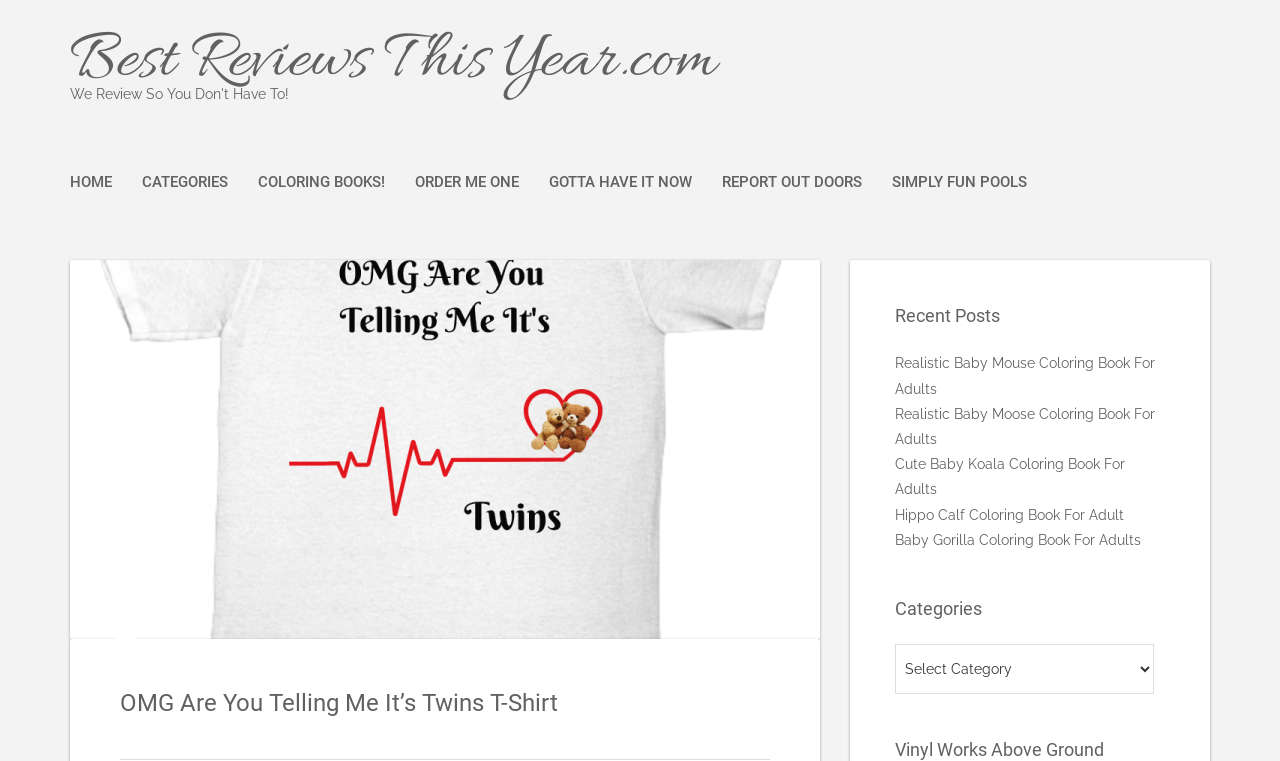Locate the bounding box coordinates of the region to be clicked to comply with the following instruction: "go to home page". The coordinates must be four float numbers between 0 and 1, in the form [left, top, right, bottom].

[0.055, 0.227, 0.088, 0.256]